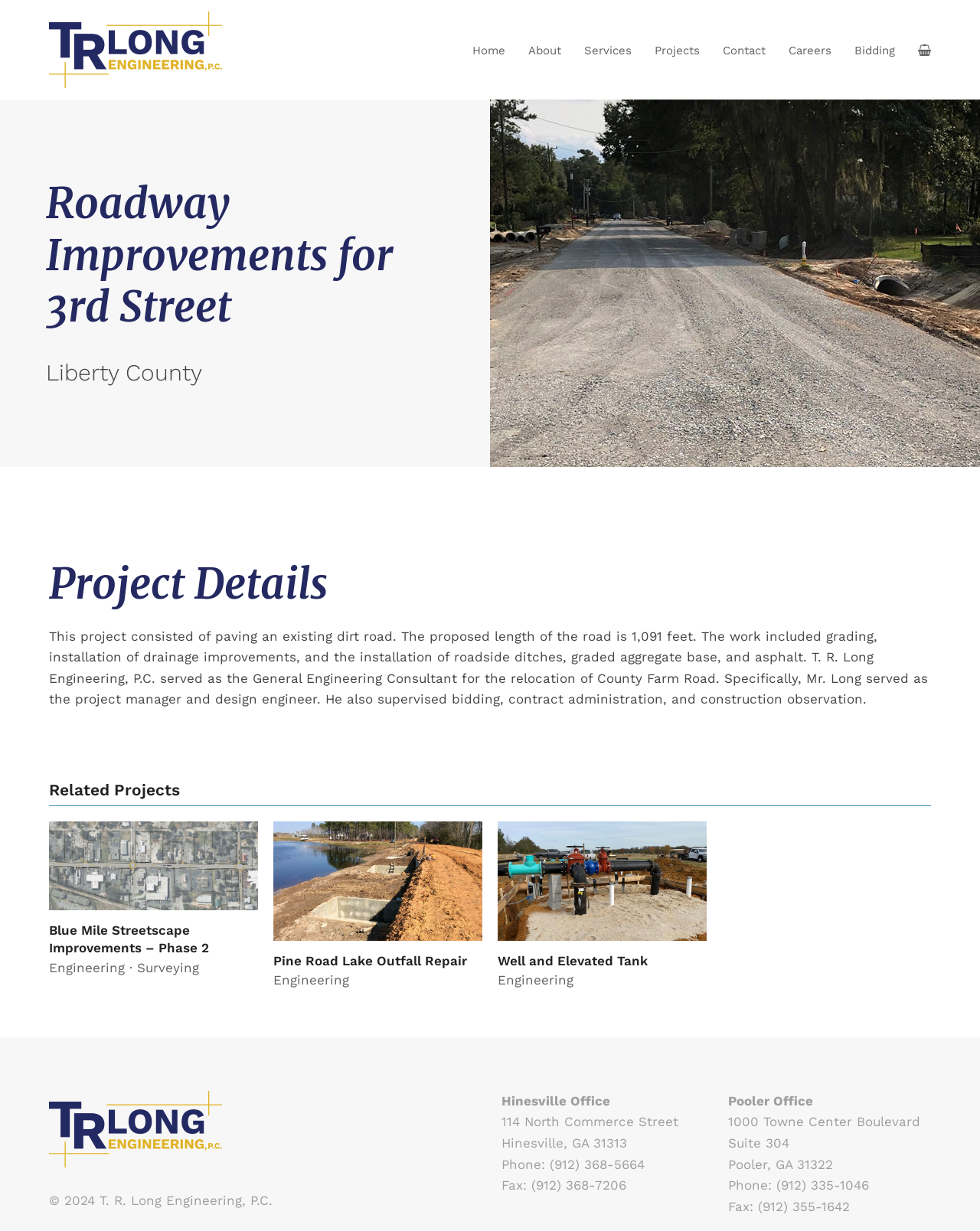How many related projects are listed?
Based on the image, respond with a single word or phrase.

3